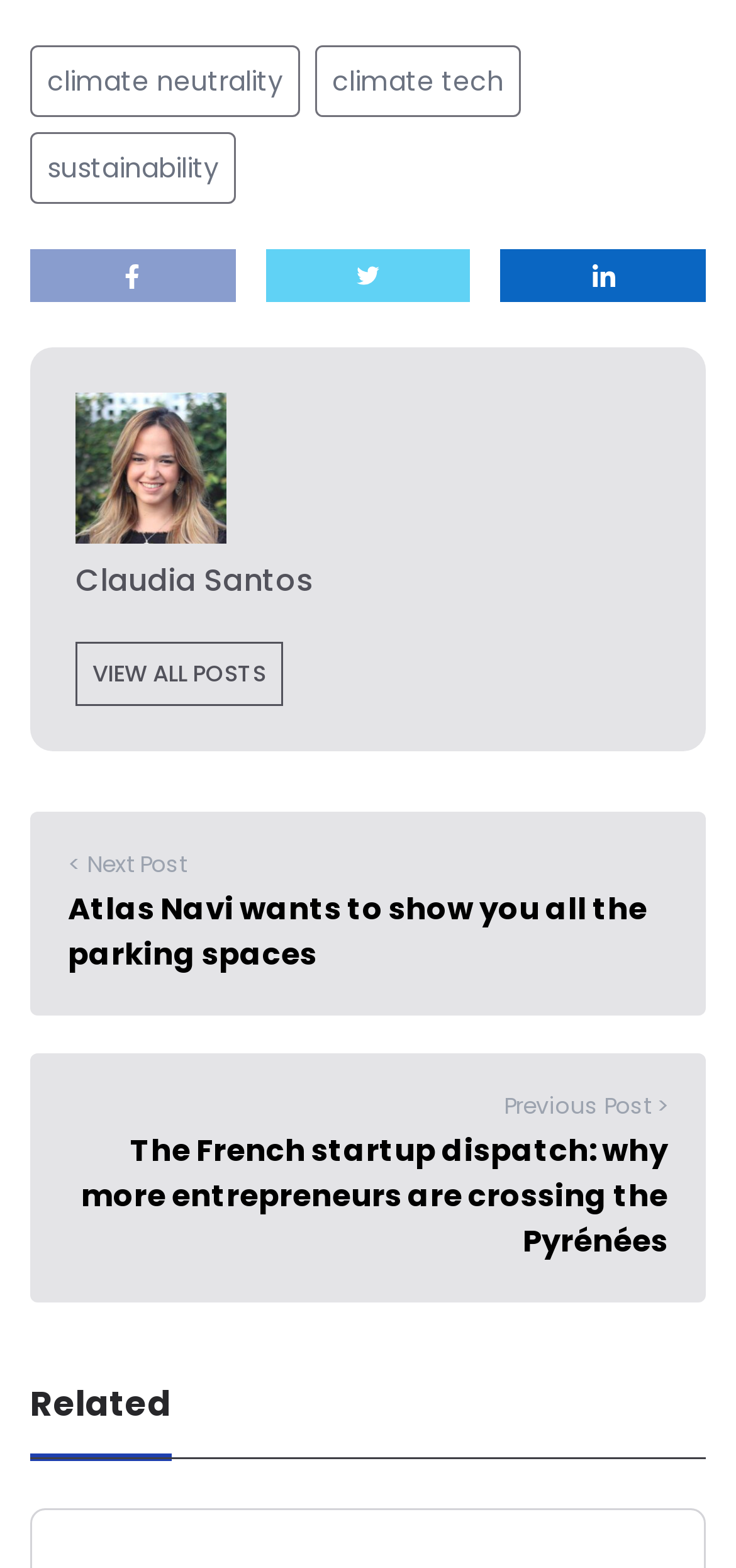Please provide a detailed answer to the question below by examining the image:
What is the name of the person mentioned on the webpage?

The webpage contains a link with the description 'Claudia Santos' located at [0.103, 0.251, 0.897, 0.347]. This link also contains an image with the same description, suggesting that Claudia Santos is a person mentioned on the webpage.